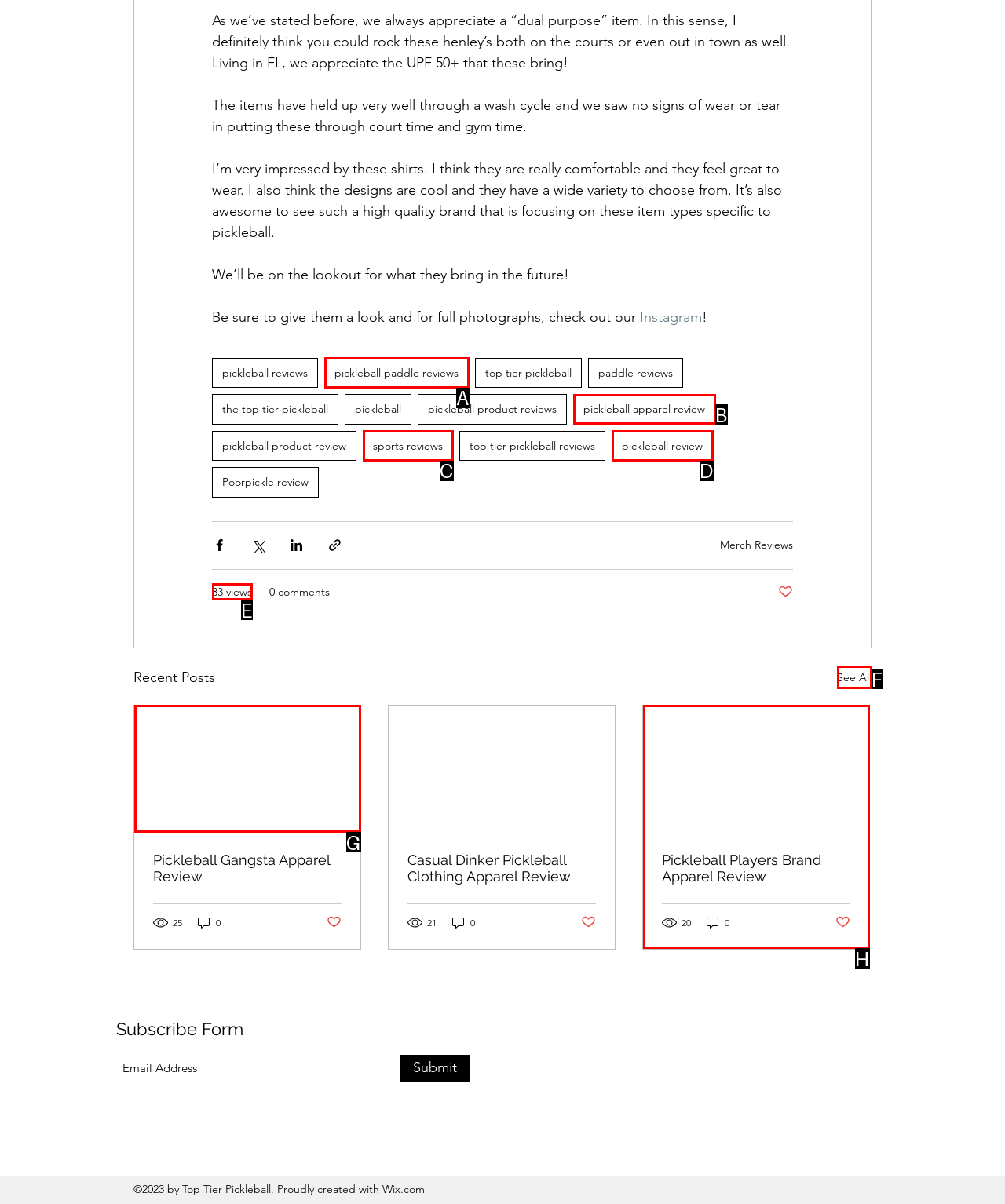From the options presented, which lettered element matches this description: See All
Reply solely with the letter of the matching option.

F